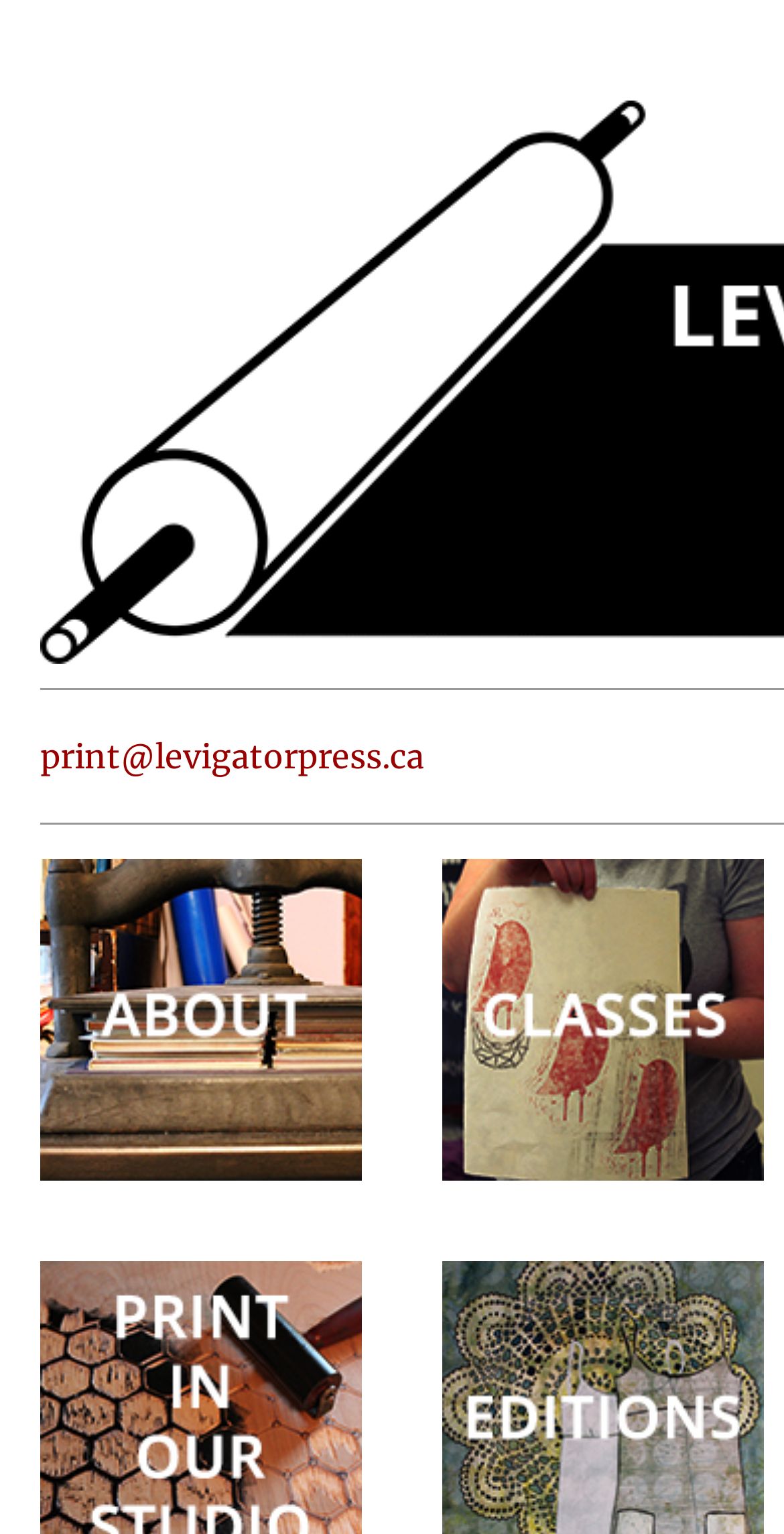Determine the bounding box coordinates of the section I need to click to execute the following instruction: "Go to About page". Provide the coordinates as four float numbers between 0 and 1, i.e., [left, top, right, bottom].

[0.103, 0.22, 0.226, 0.247]